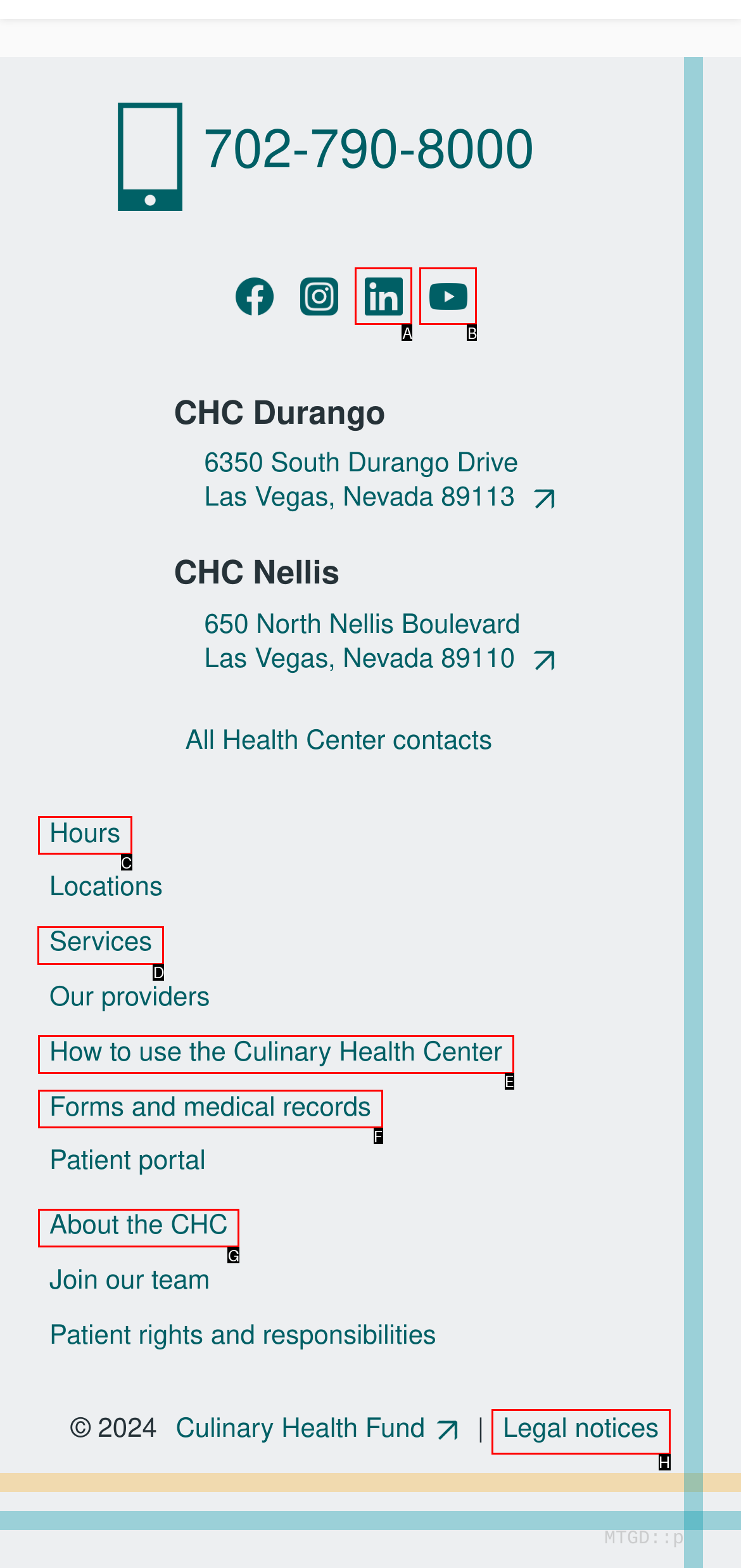Determine the appropriate lettered choice for the task: Learn about the services provided. Reply with the correct letter.

D